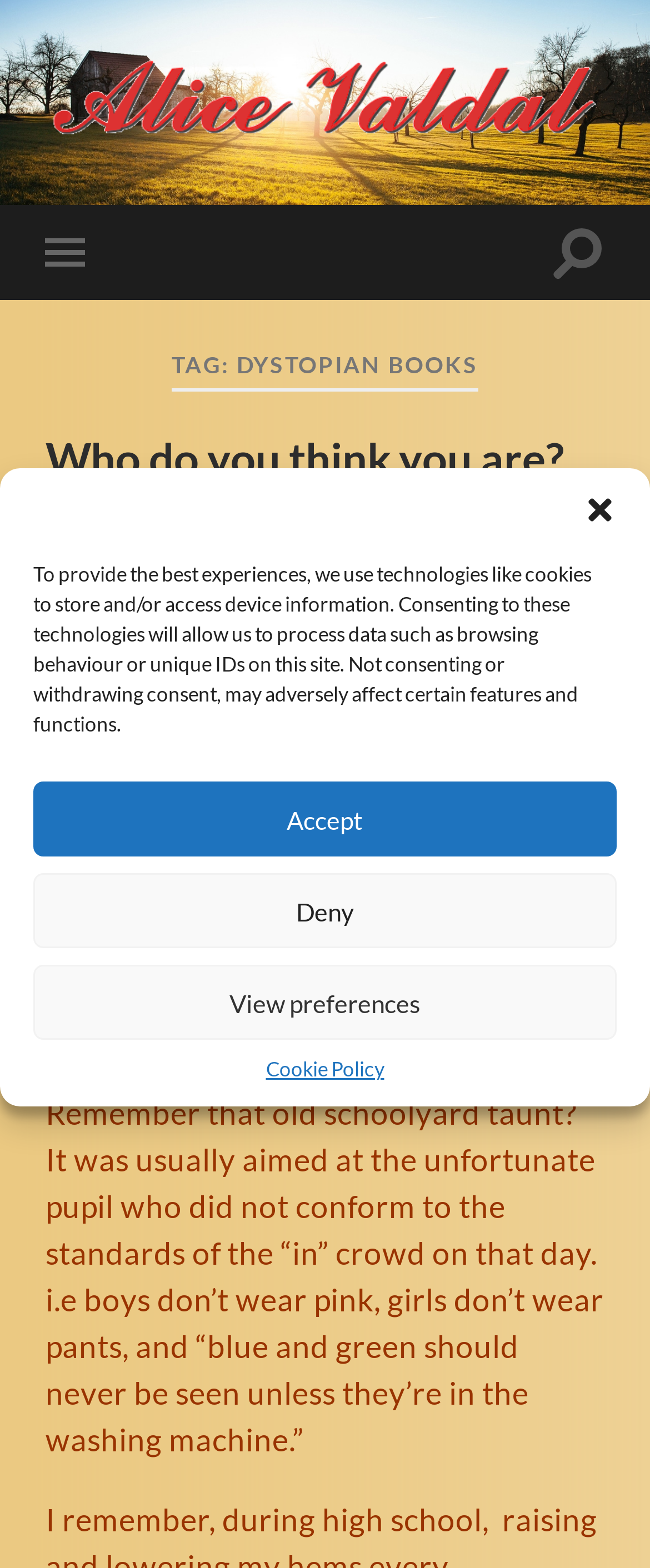Respond to the question below with a concise word or phrase:
How many comments does the blog post have?

2 comments